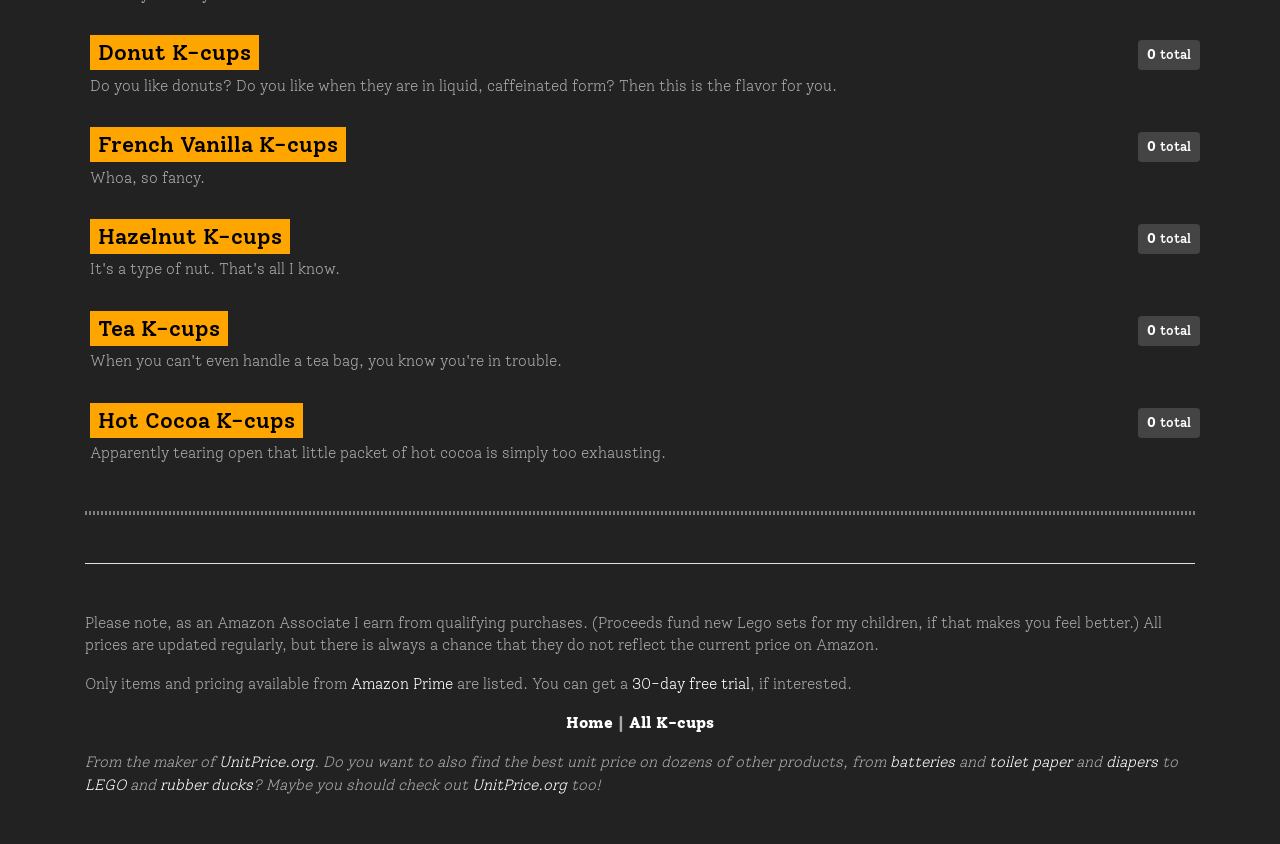Locate the UI element described by rubber ducks and provide its bounding box coordinates. Use the format (top-left x, top-left y, bottom-right x, bottom-right y) with all values as floating point numbers between 0 and 1.

[0.125, 0.919, 0.198, 0.94]